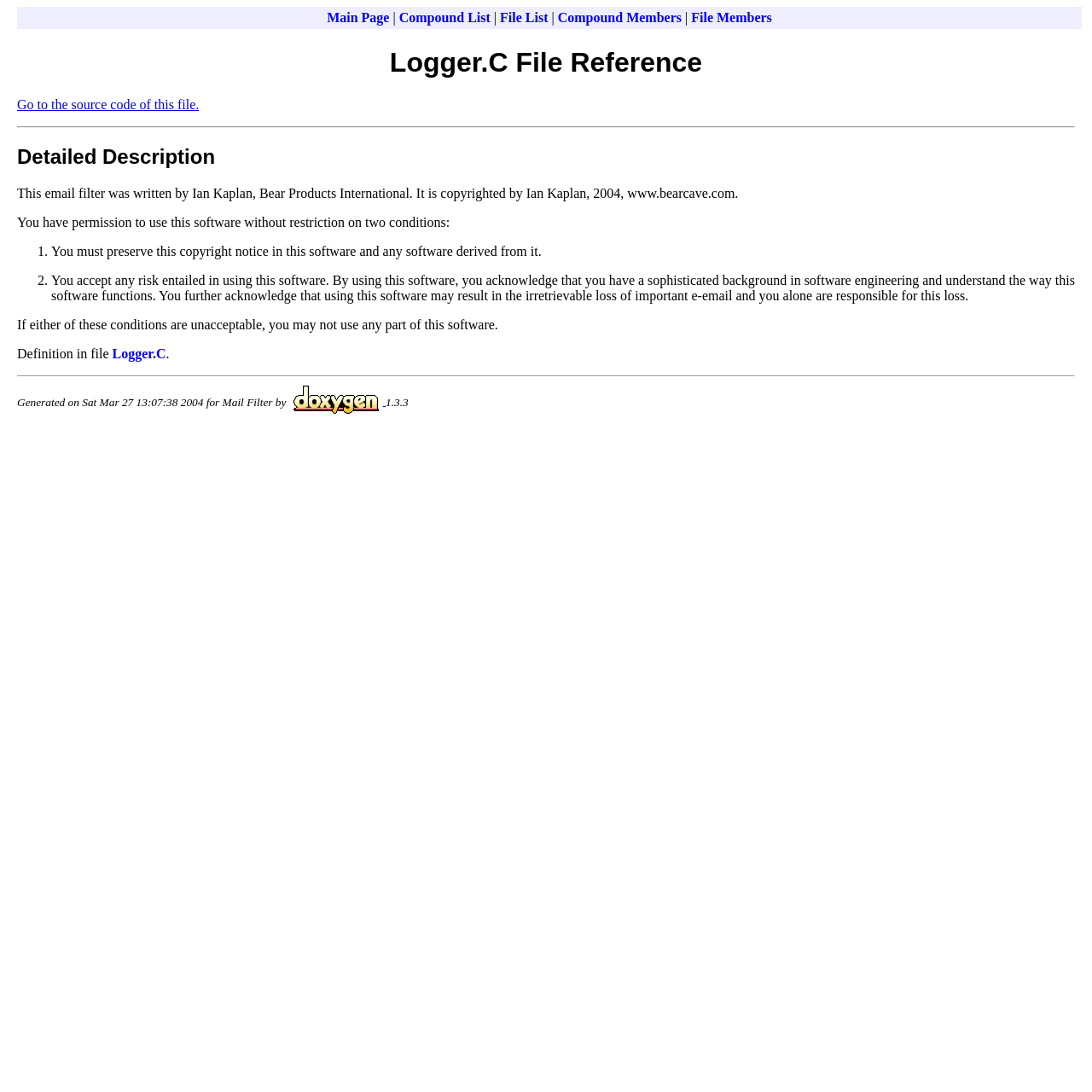Provide the bounding box coordinates for the area that should be clicked to complete the instruction: "Check the source code of this file".

[0.016, 0.089, 0.182, 0.102]